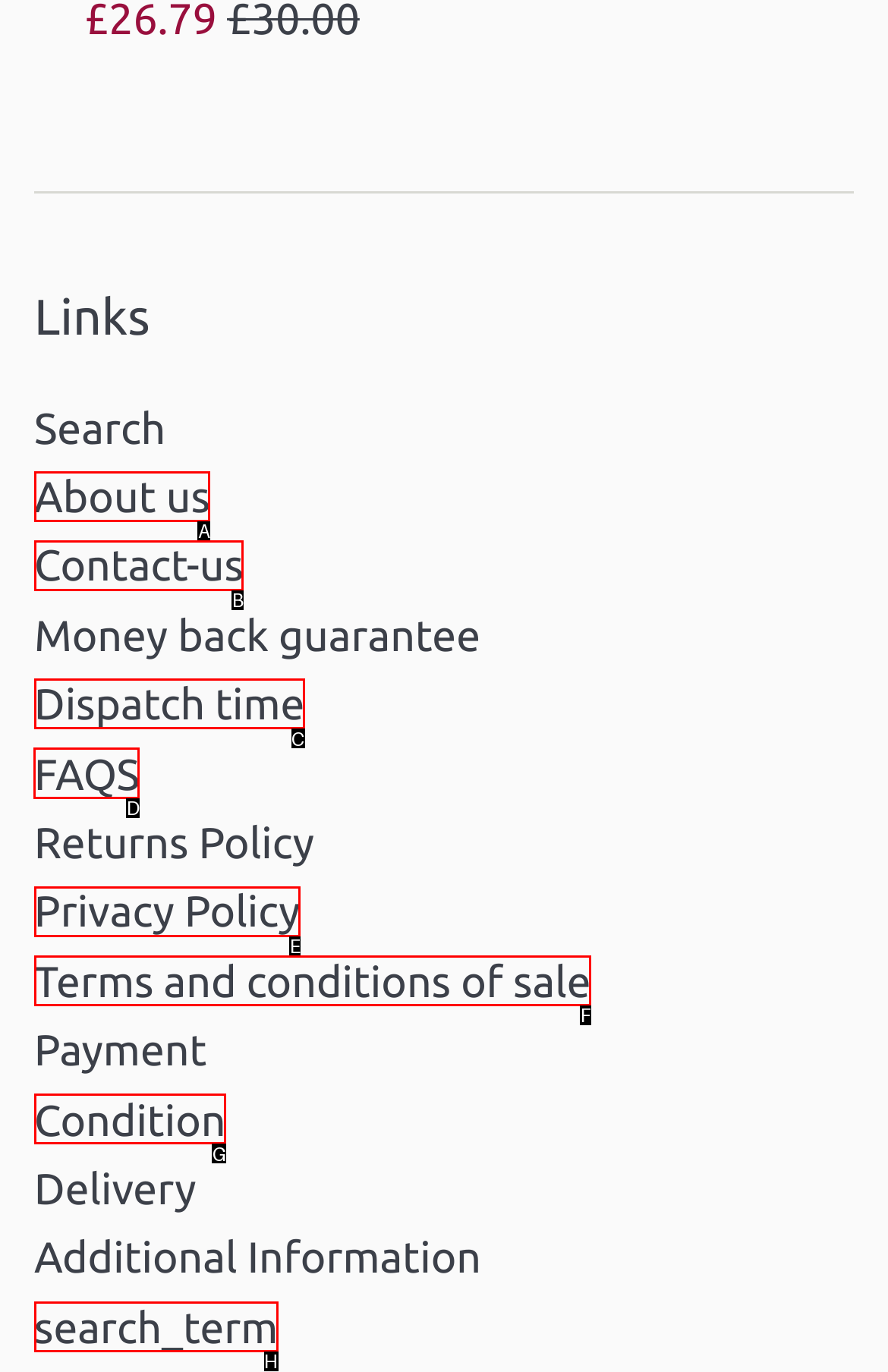Which HTML element should be clicked to fulfill the following task: View FAQs?
Reply with the letter of the appropriate option from the choices given.

D